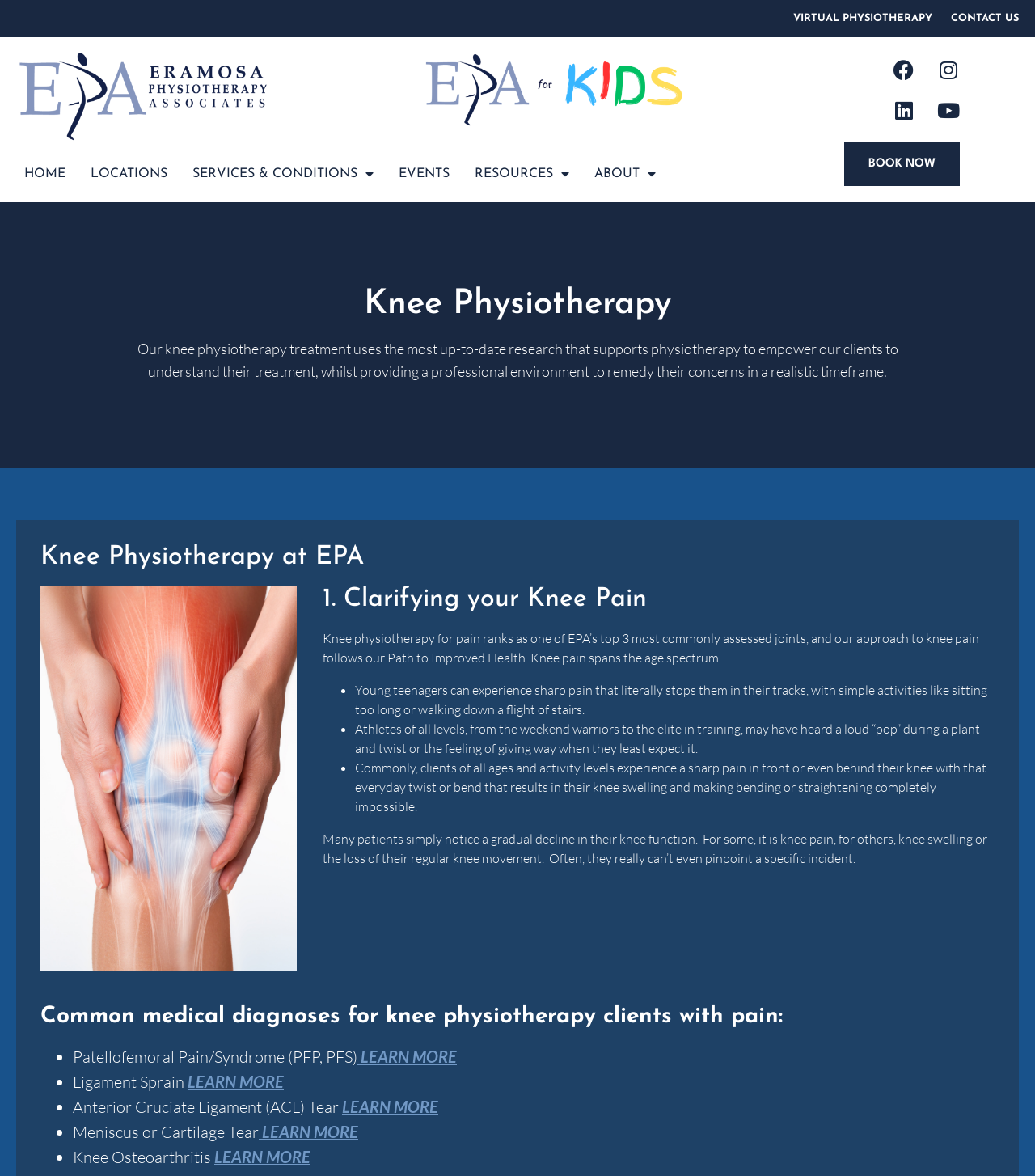Analyze and describe the webpage in a detailed narrative.

The webpage is about knee physiotherapy, specifically highlighting the services and conditions treated by EPA (Elite Physiotherapy Australia). At the top of the page, there are several links to virtual physiotherapy, contact information, and social media platforms. Below these links, there is a logo of EPA for KIDS.

The main content of the page is divided into sections. The first section has a heading "Knee Physiotherapy" and a brief description of the treatment approach used by EPA. This section also mentions that knee physiotherapy is one of the most commonly assessed joints at EPA.

The next section is titled "Knee Physiotherapy at EPA" and provides more information about the approach to knee pain treatment. This section is further divided into subsections, including "Clarifying your Knee Pain", which lists different scenarios where people may experience knee pain, such as young teenagers, athletes, and individuals with gradual decline in knee function.

The following section is titled "Common medical diagnoses for knee physiotherapy clients with pain" and lists several medical conditions, including Patellofemoral Pain/Syndrome, Ligament Sprain, Anterior Cruciate Ligament (ACL) Tear, Meniscus or Cartilage Tear, and Knee Osteoarthritis. Each condition has a "LEARN MORE" link for further information.

Throughout the page, there are several headings, links, and static text elements, which provide a clear structure and organization to the content. The overall layout is easy to follow, with a focus on providing information about knee physiotherapy and the services offered by EPA.